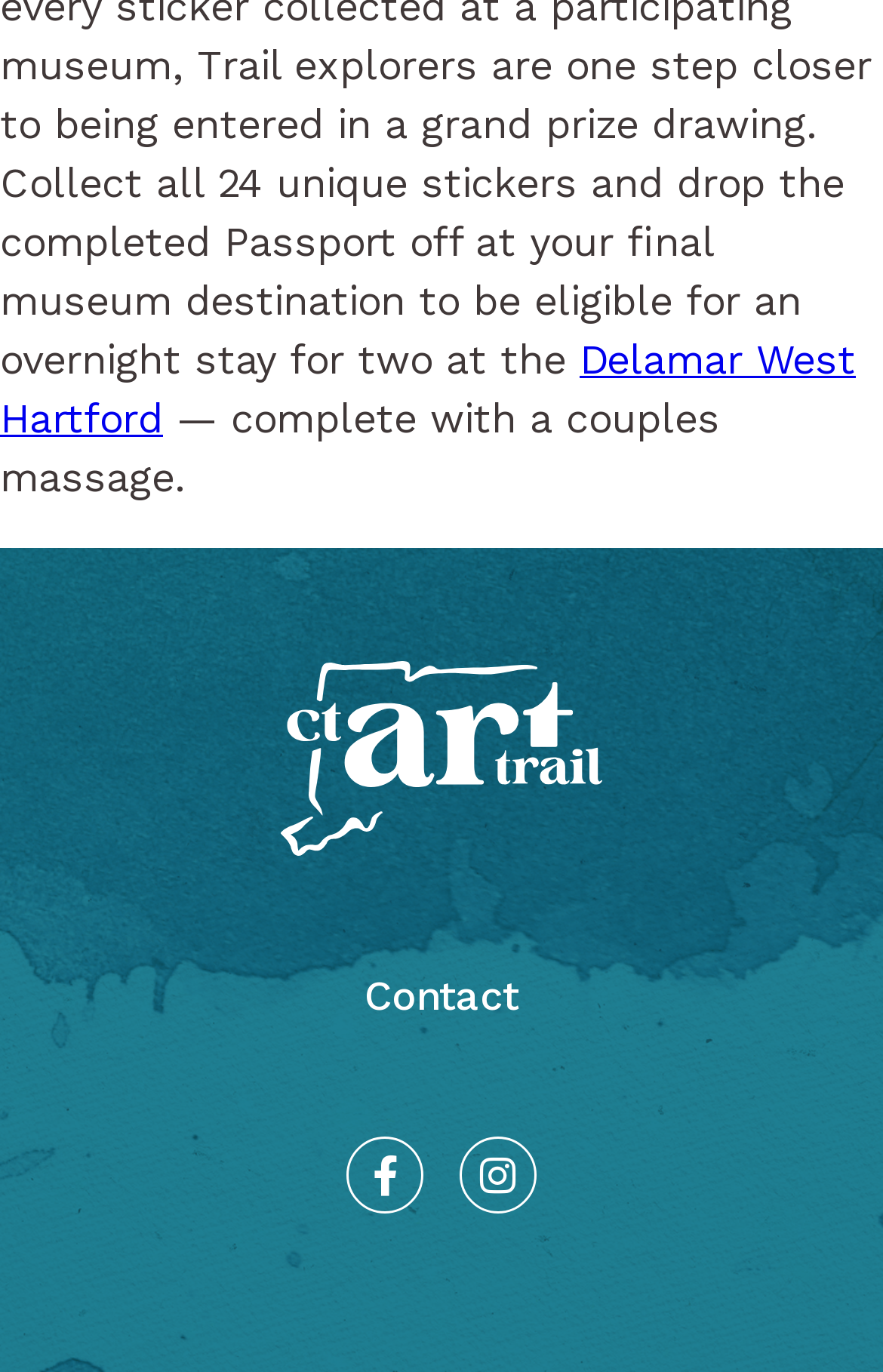Please provide a short answer using a single word or phrase for the question:
What social media platforms are available?

Facebook, Instagram